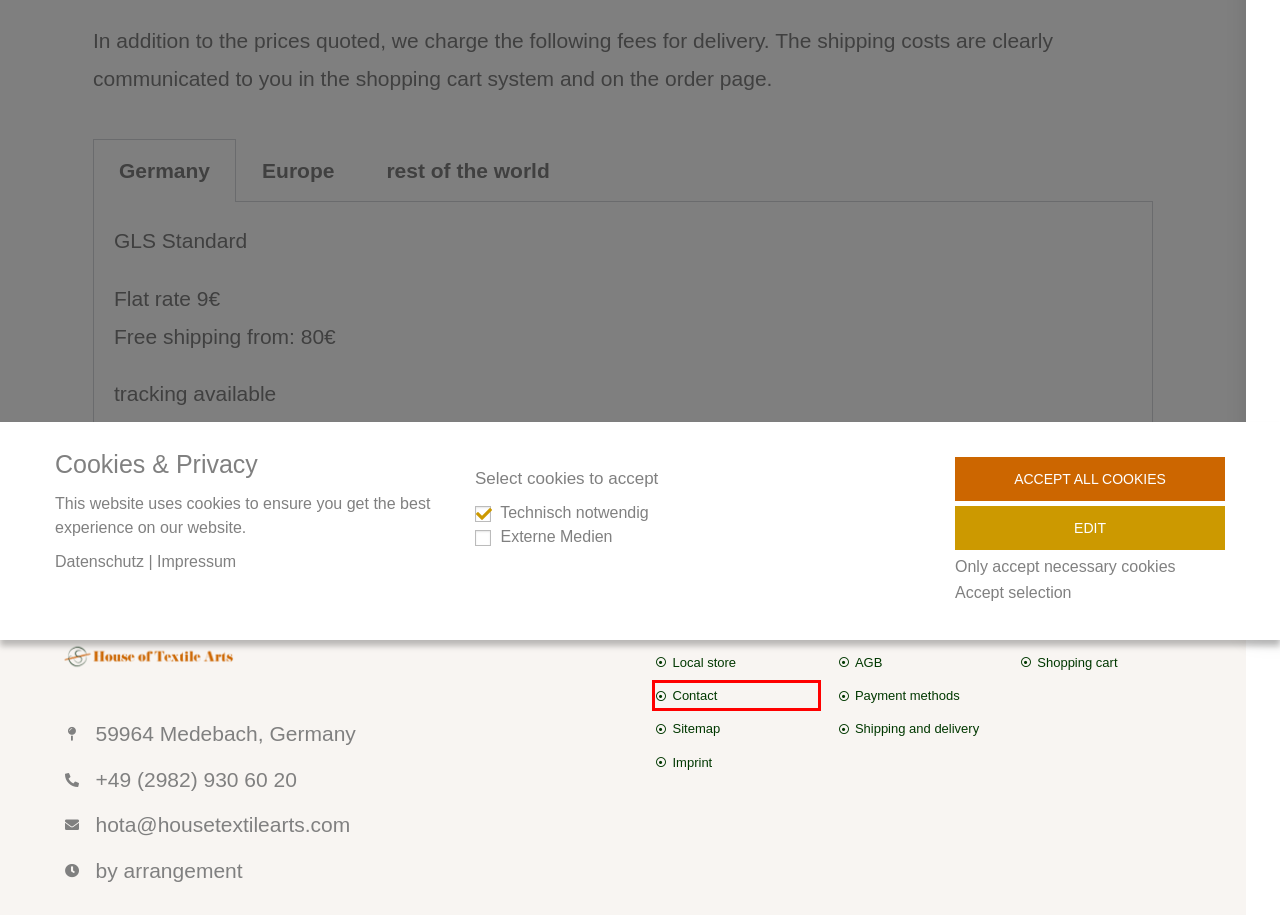You have a screenshot of a webpage where a red bounding box highlights a specific UI element. Identify the description that best matches the resulting webpage after the highlighted element is clicked. The choices are:
A. Mein Konto - Painters Threads Shop
B. Length of thread
C. House of Textile Arts - Tentakulum Painters Threads Basics
D. Conditions - Painters Threads Shop
E. Things to know about hand embroidery
F. Imprint - Painters Threads Shop
G. Contact - Painters Threads Shop
H. Data protection - Painters Threads Shop

G